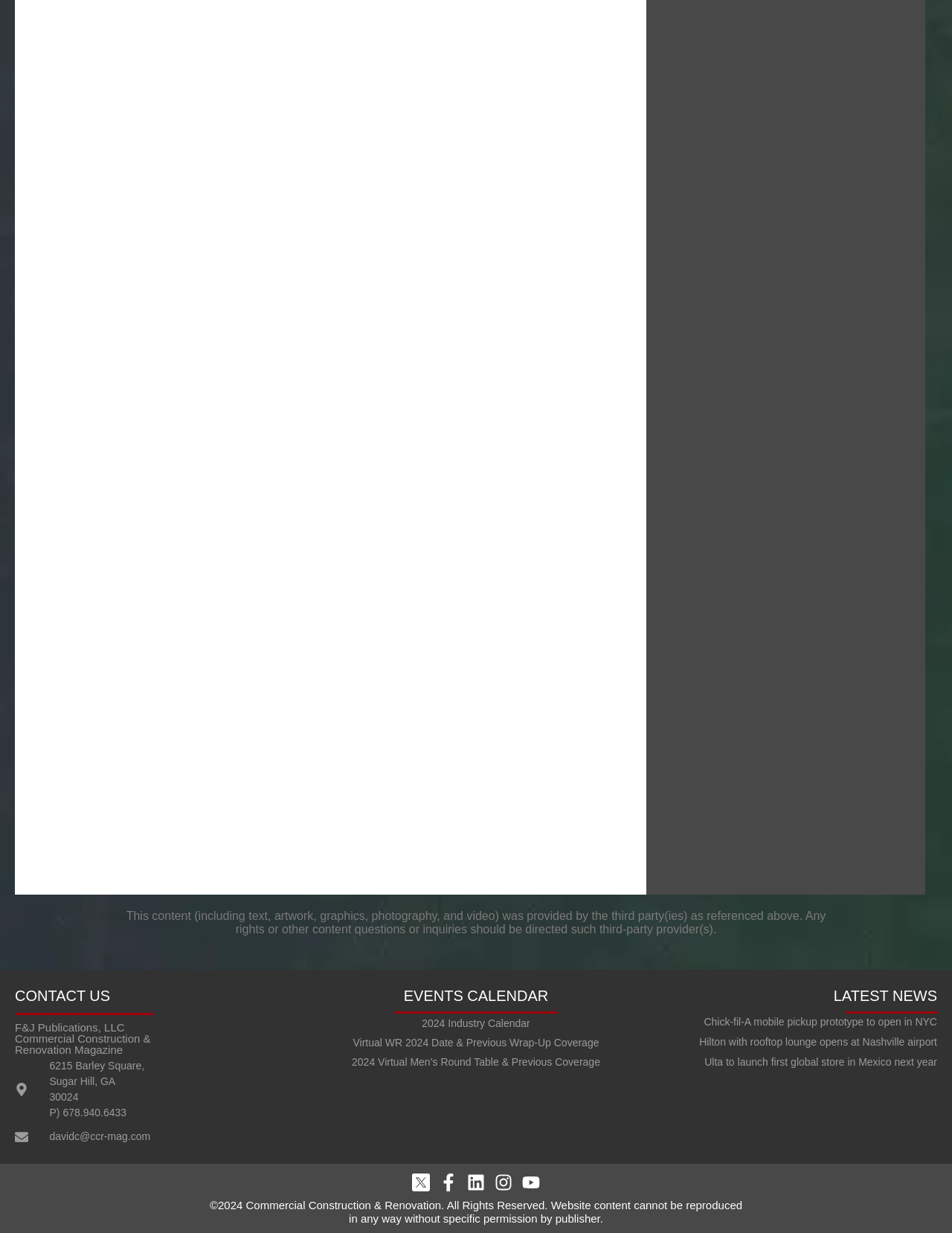What is the copyright year?
From the image, respond using a single word or phrase.

2024